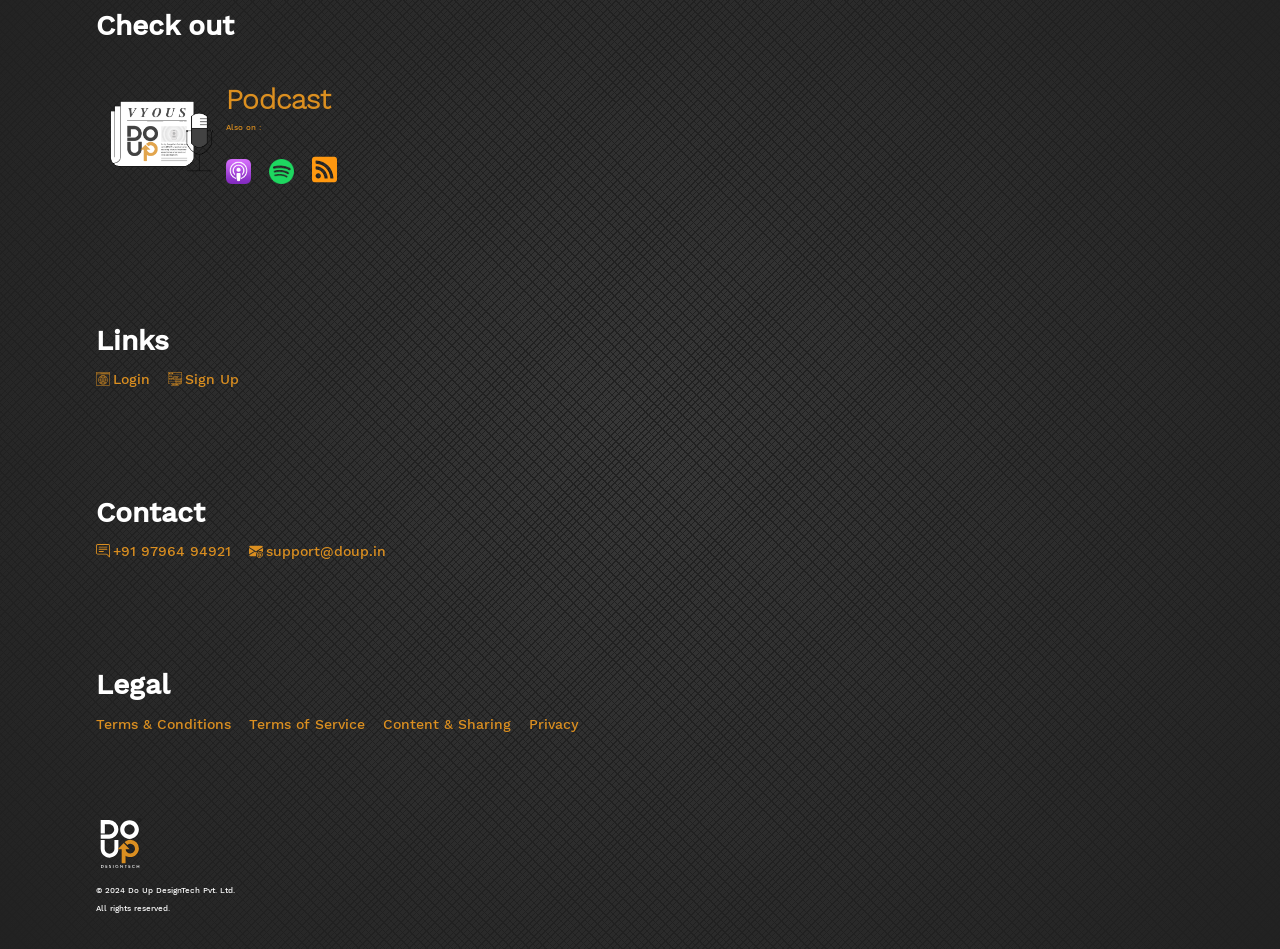Find and provide the bounding box coordinates for the UI element described with: "Podcast Also on :".

[0.177, 0.088, 0.28, 0.14]